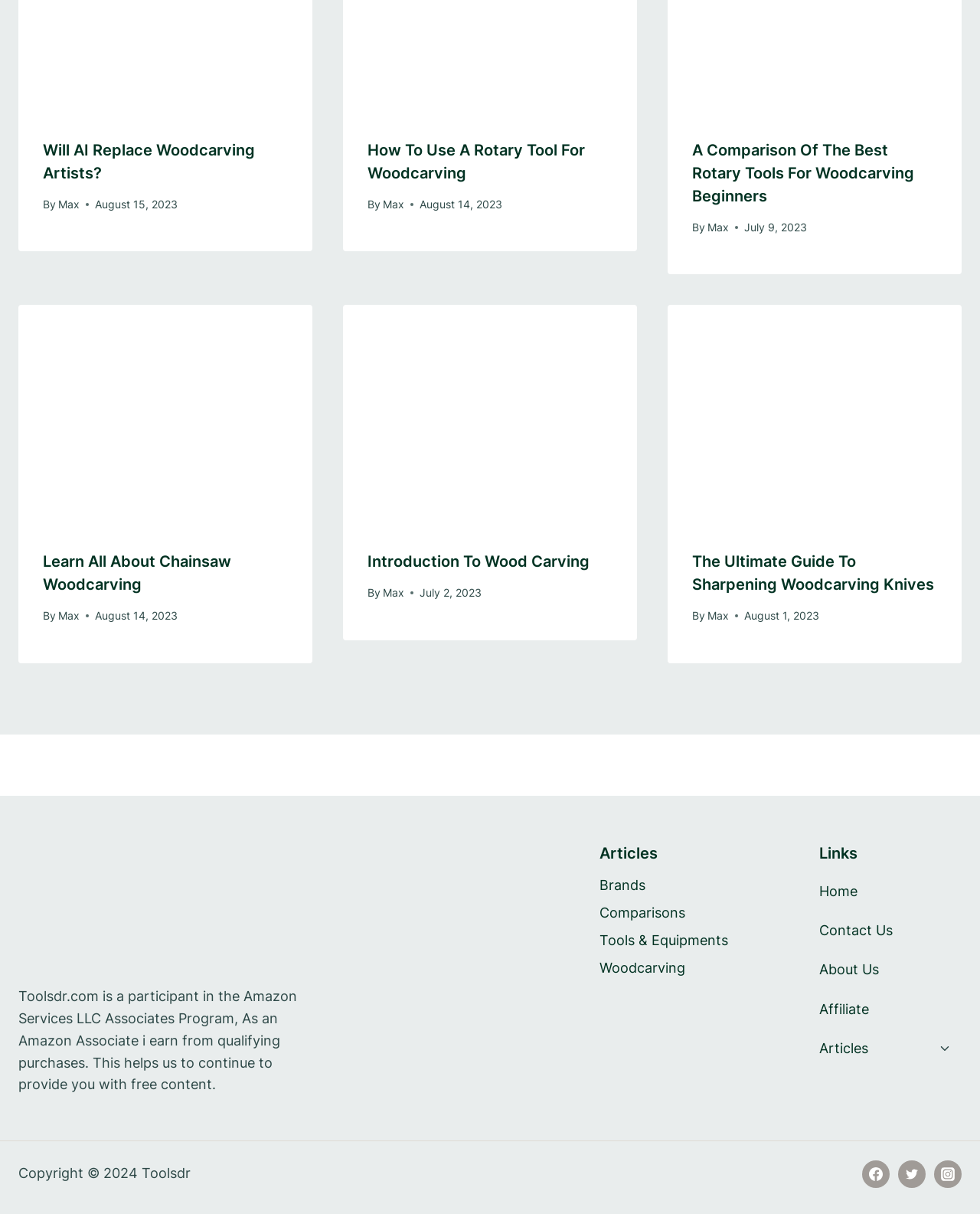Find the bounding box coordinates for the HTML element described in this sentence: "Introduction to wood carving". Provide the coordinates as four float numbers between 0 and 1, in the format [left, top, right, bottom].

[0.375, 0.455, 0.602, 0.47]